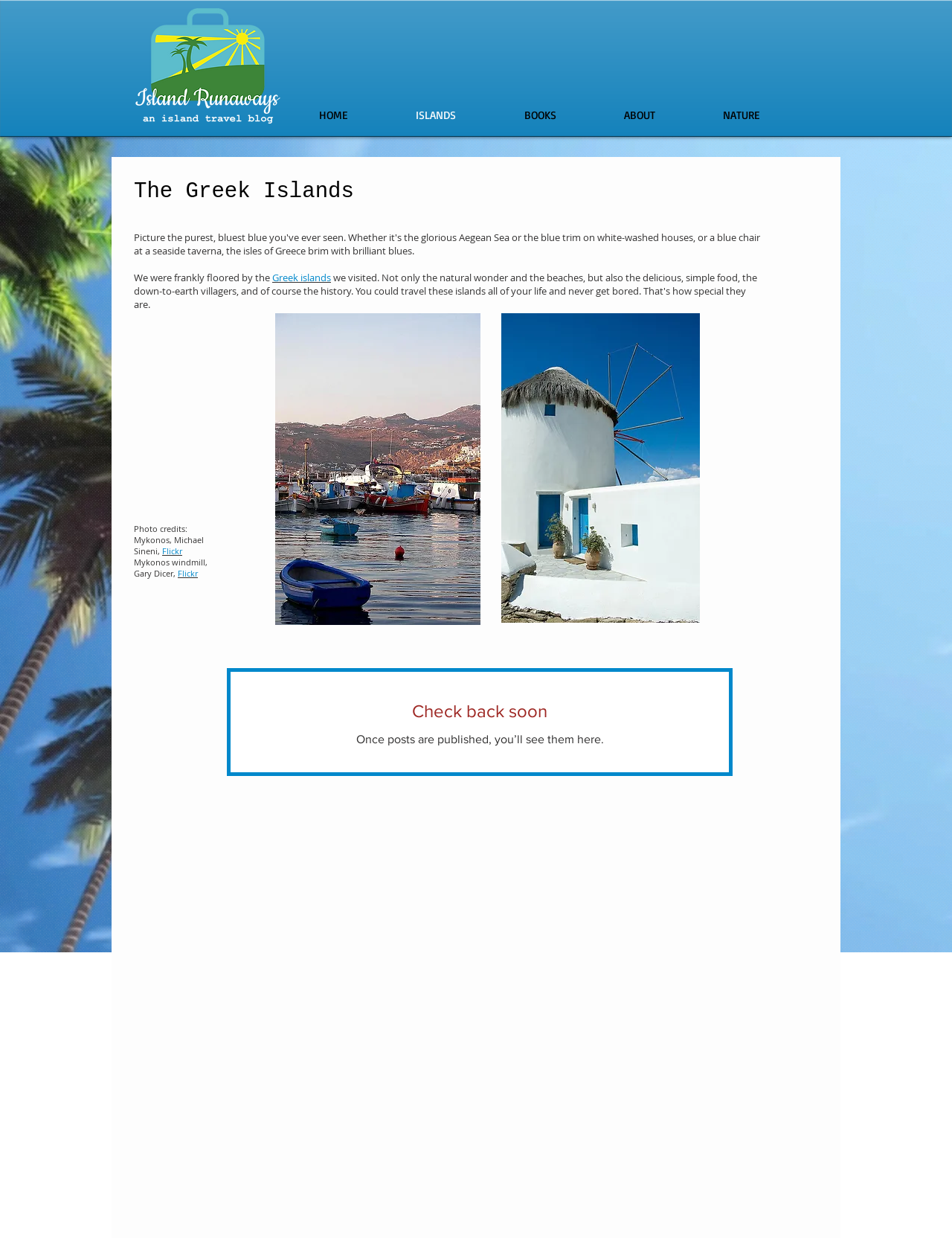Pinpoint the bounding box coordinates of the clickable area necessary to execute the following instruction: "Click on HOME". The coordinates should be given as four float numbers between 0 and 1, namely [left, top, right, bottom].

[0.323, 0.084, 0.425, 0.102]